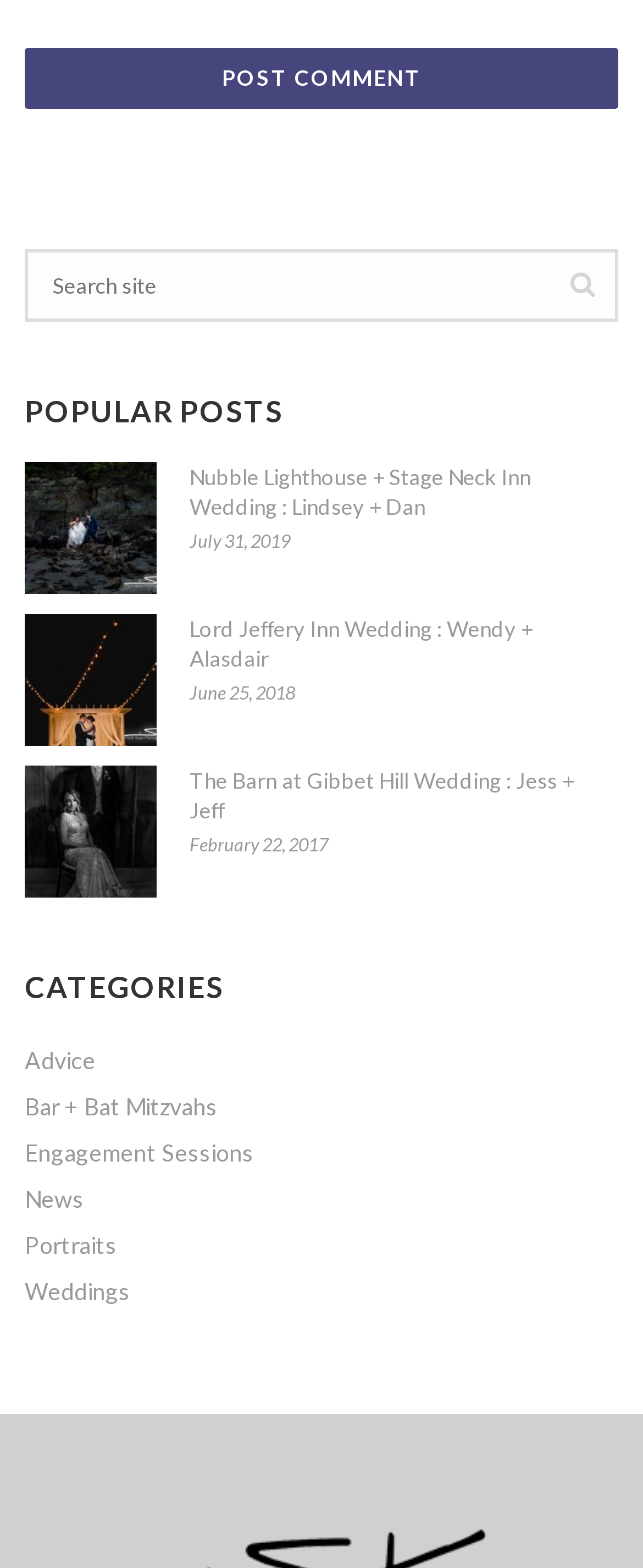Provide a single word or phrase answer to the question: 
What is the category of the first post?

Weddings